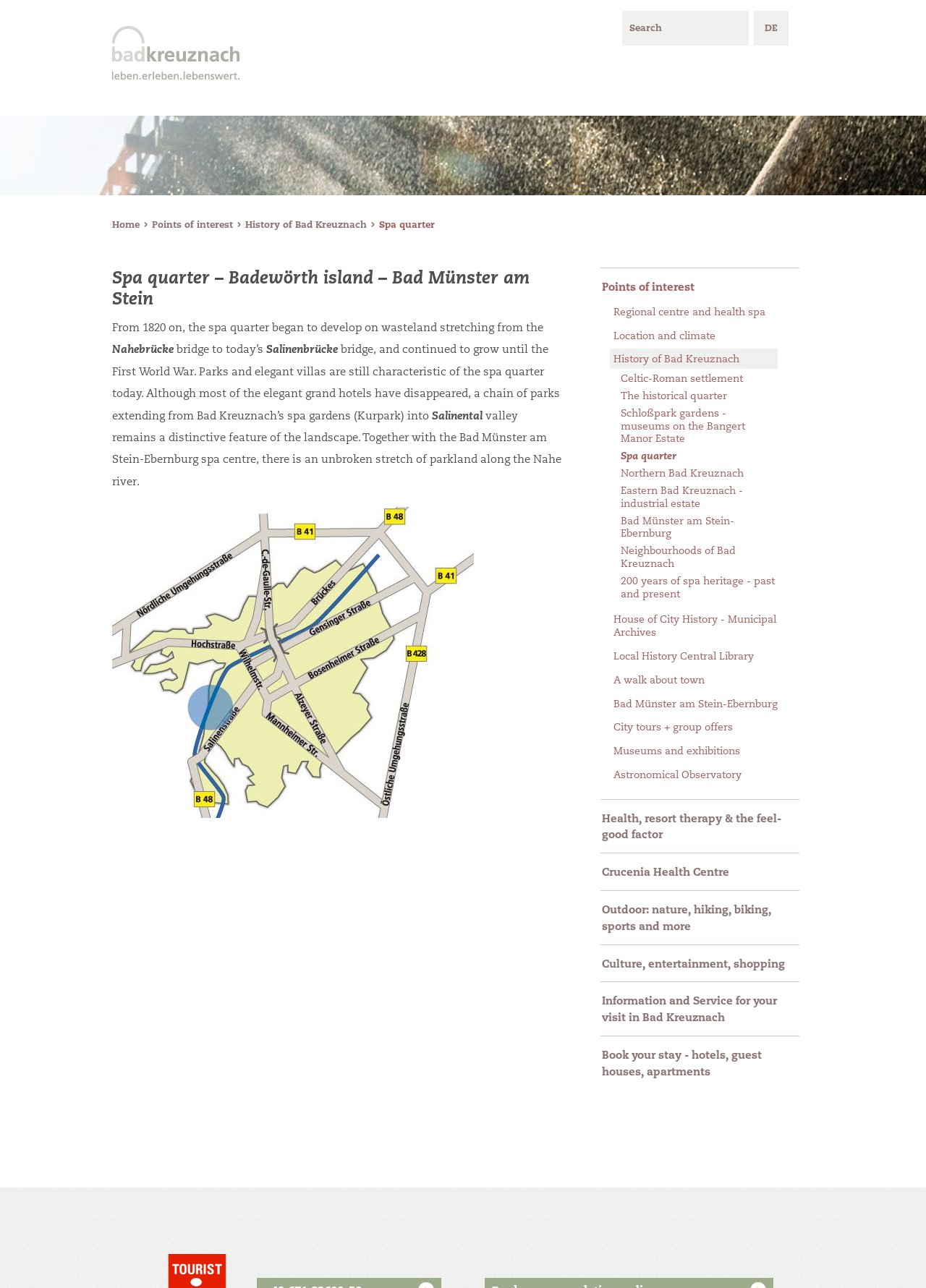Find the bounding box of the UI element described as: "input value="1" name="quantity" value="1"". The bounding box coordinates should be given as four float values between 0 and 1, i.e., [left, top, right, bottom].

None